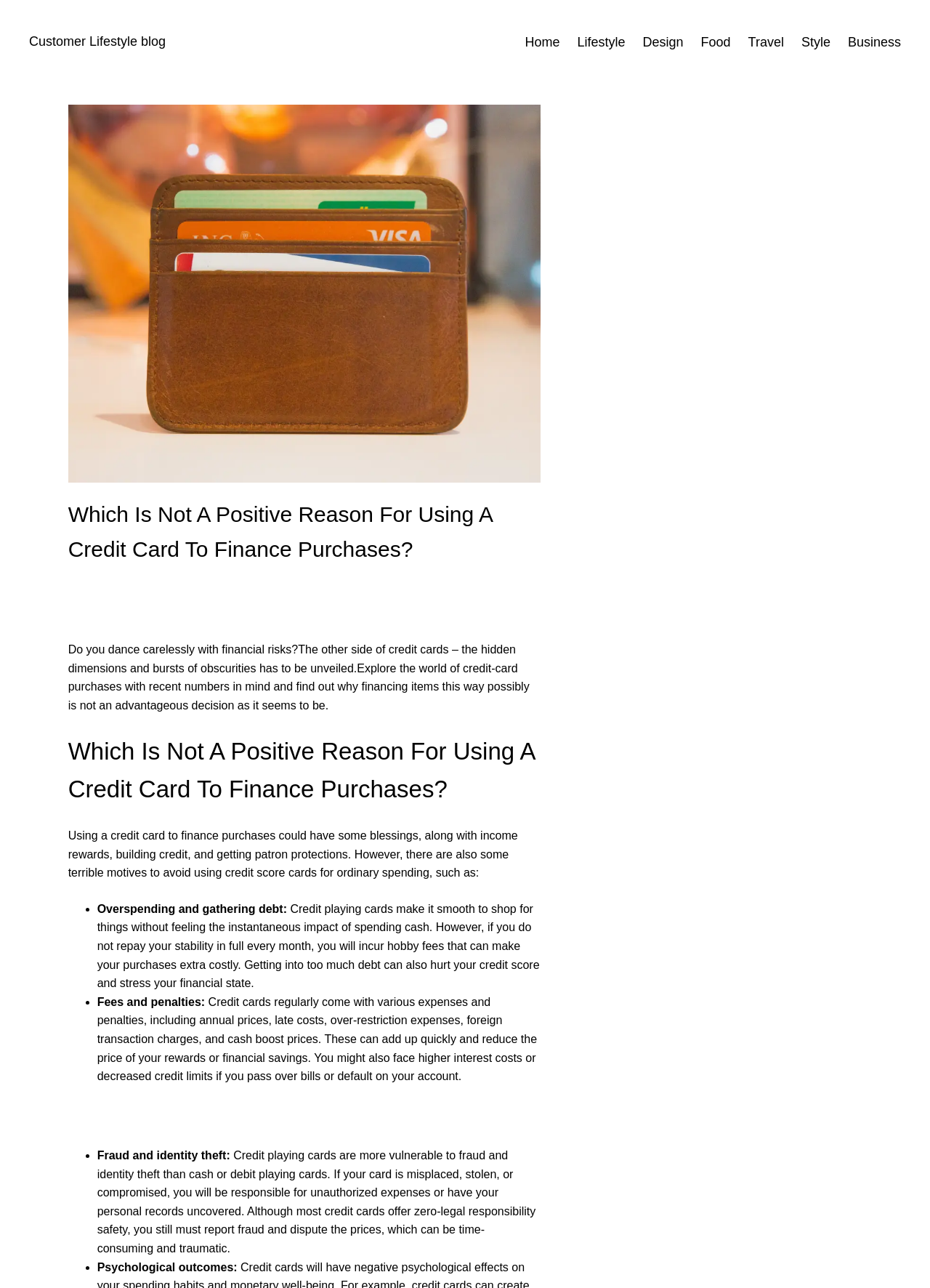What is the main topic of this webpage?
Look at the webpage screenshot and answer the question with a detailed explanation.

Based on the webpage content, I can see that the main topic is discussing the drawbacks of using credit cards to finance purchases. The heading 'Which Is Not A Positive Reason For Using A Credit Card To Finance Purchases?' and the text 'Using a credit card to finance purchases could have some blessings, along with income rewards, building credit, and getting patron protections. However, there are also some terrible motives to avoid using credit score cards for ordinary spending...' suggest that the webpage is focused on the negative aspects of credit card finance.